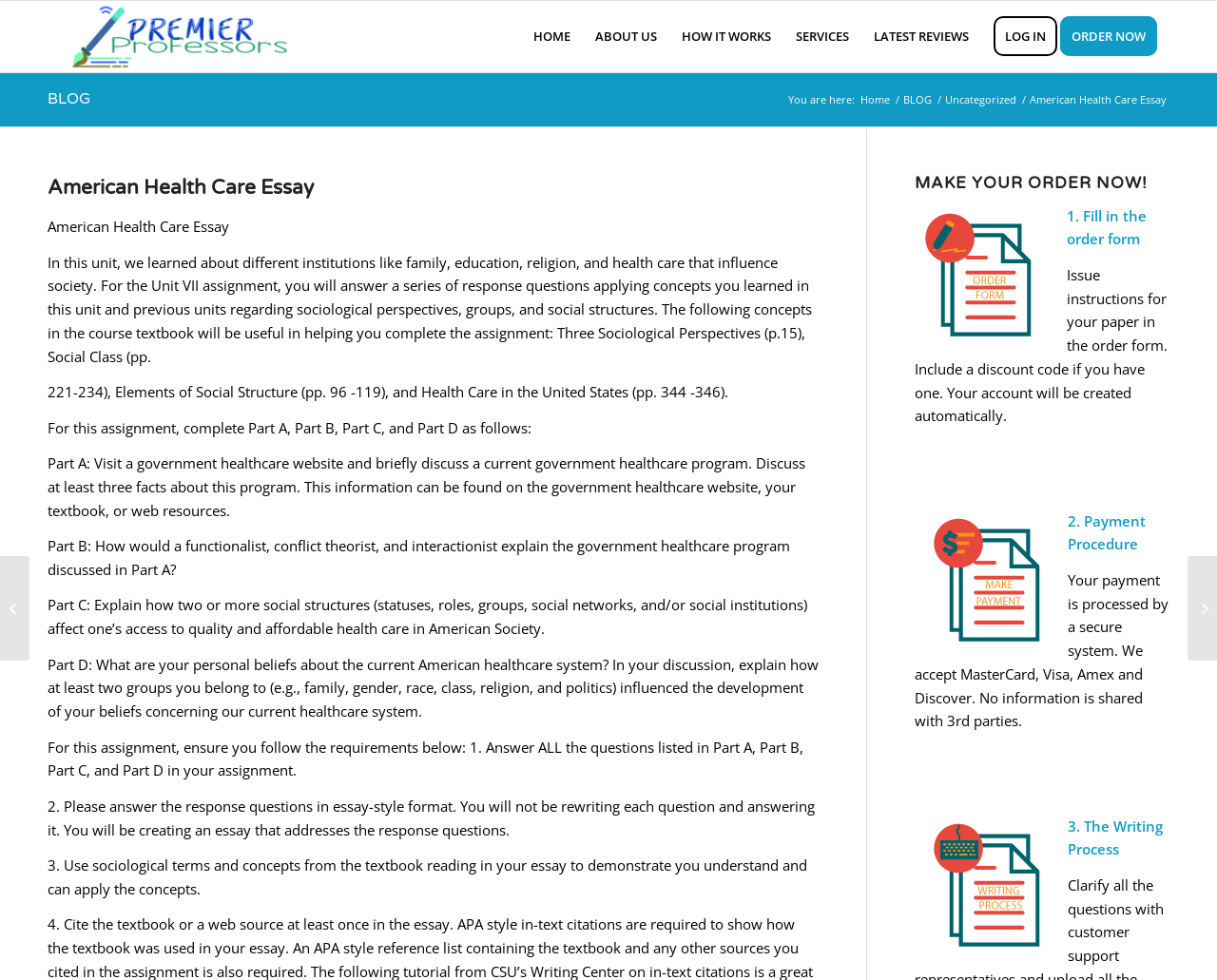Identify the bounding box coordinates of the specific part of the webpage to click to complete this instruction: "go to home page".

[0.428, 0.001, 0.479, 0.074]